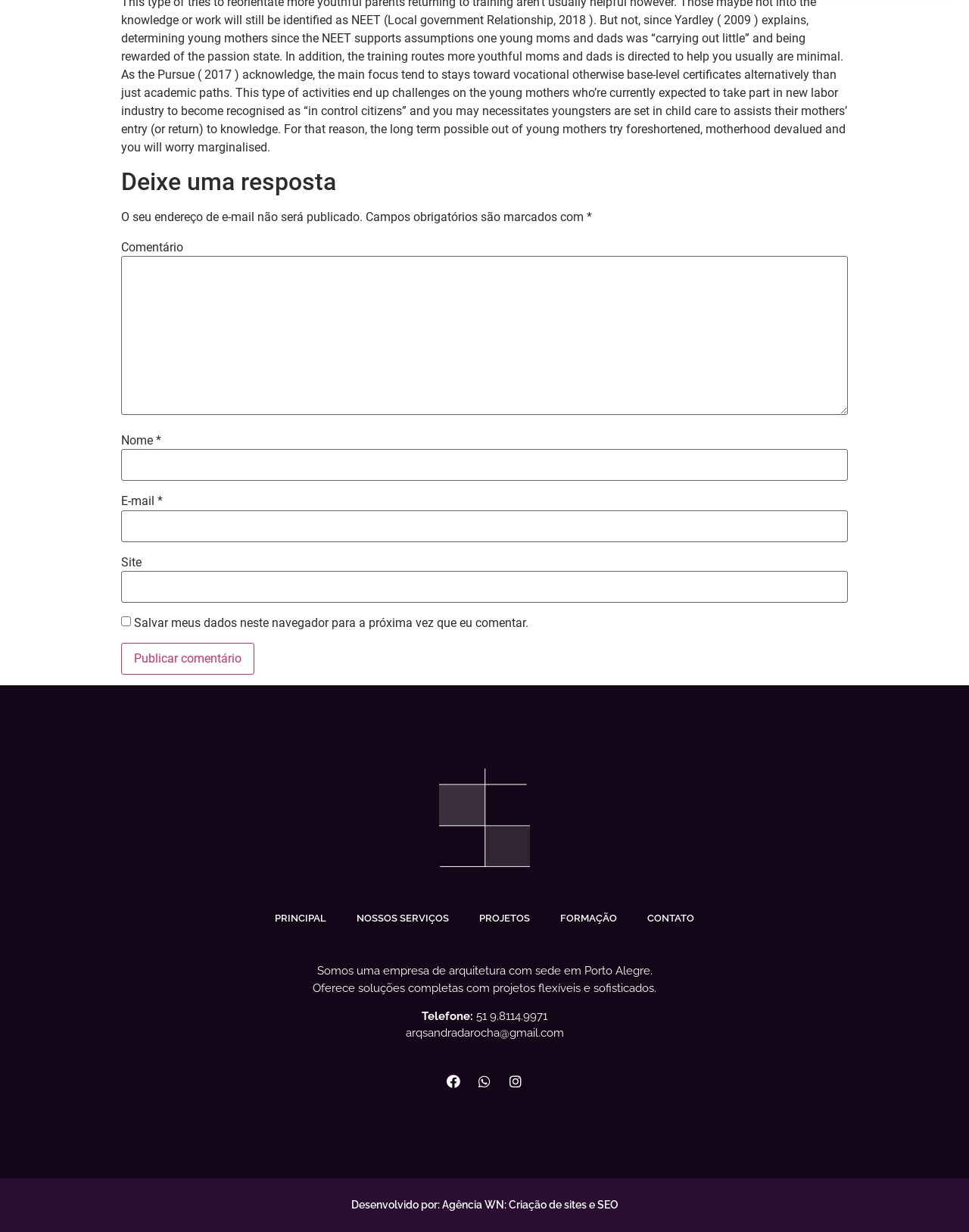Identify the bounding box coordinates for the element that needs to be clicked to fulfill this instruction: "Click the 'Publicar comentário' button". Provide the coordinates in the format of four float numbers between 0 and 1: [left, top, right, bottom].

[0.125, 0.522, 0.262, 0.547]